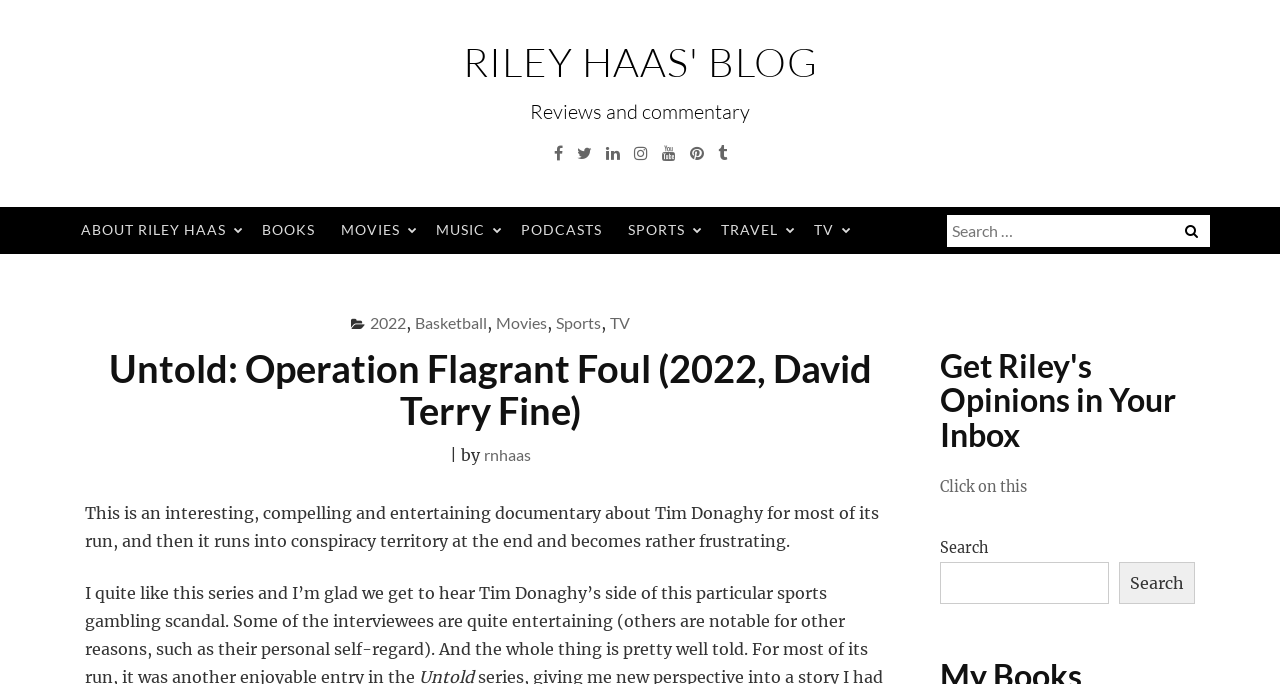What is the purpose of the search bar at the top right corner of the page?
Look at the screenshot and give a one-word or phrase answer.

Search for content